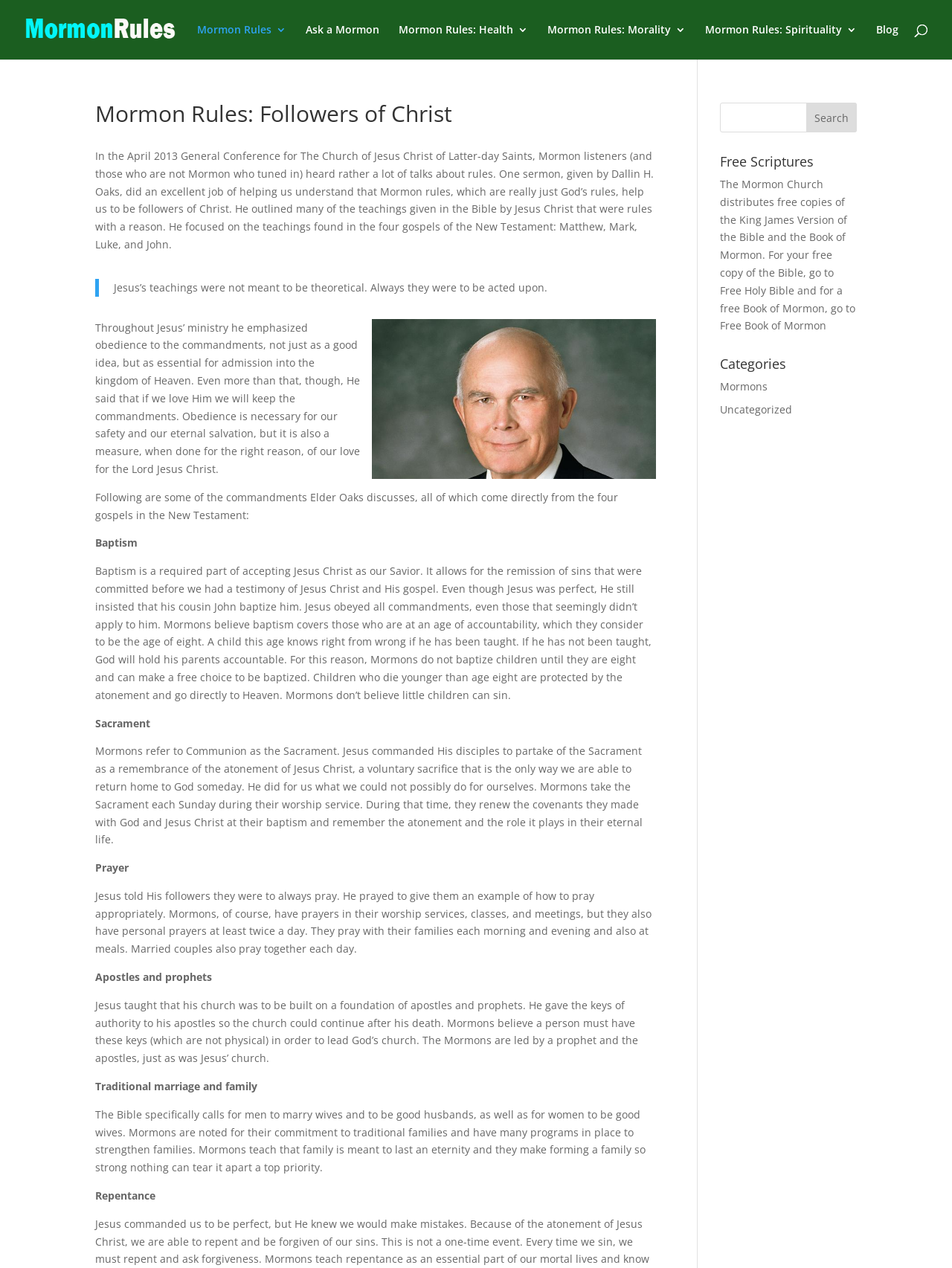Identify the title of the webpage and provide its text content.

Mormon Rules: Followers of Christ